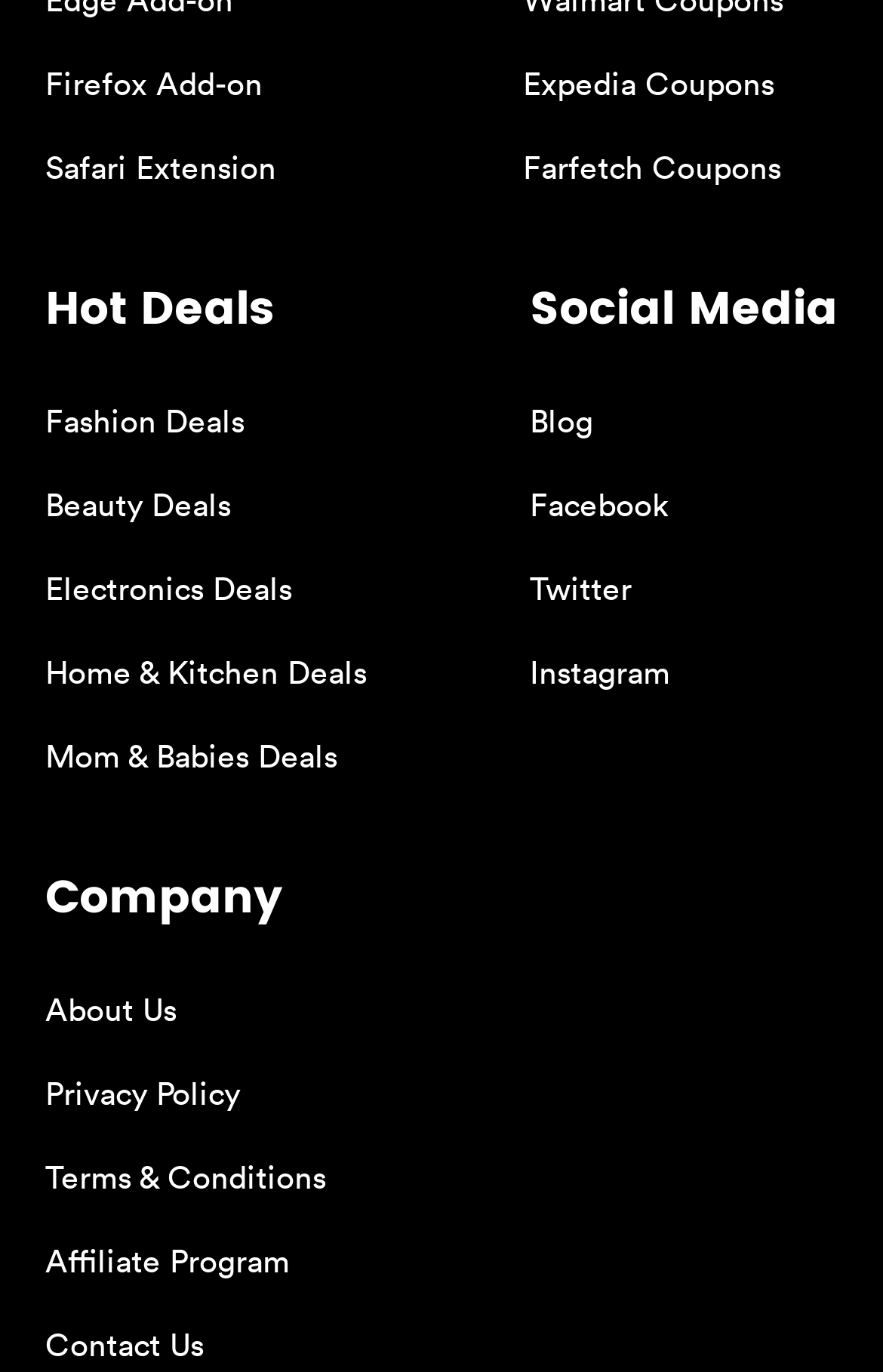Please identify the bounding box coordinates of the clickable area that will allow you to execute the instruction: "Explore Fashion Deals".

[0.051, 0.29, 0.277, 0.322]